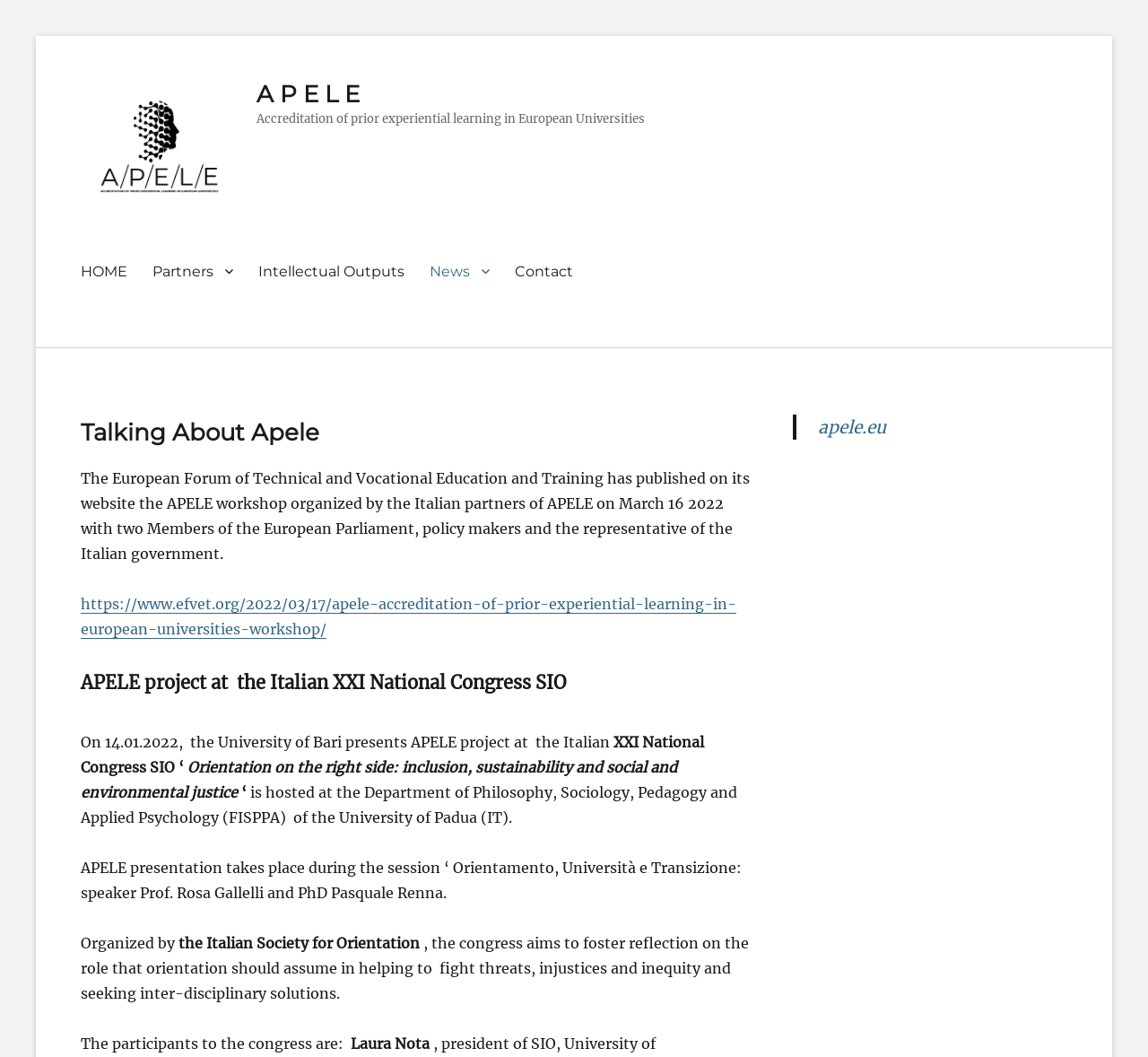Answer the following query with a single word or phrase:
What is the website of the APELE project?

apele.eu